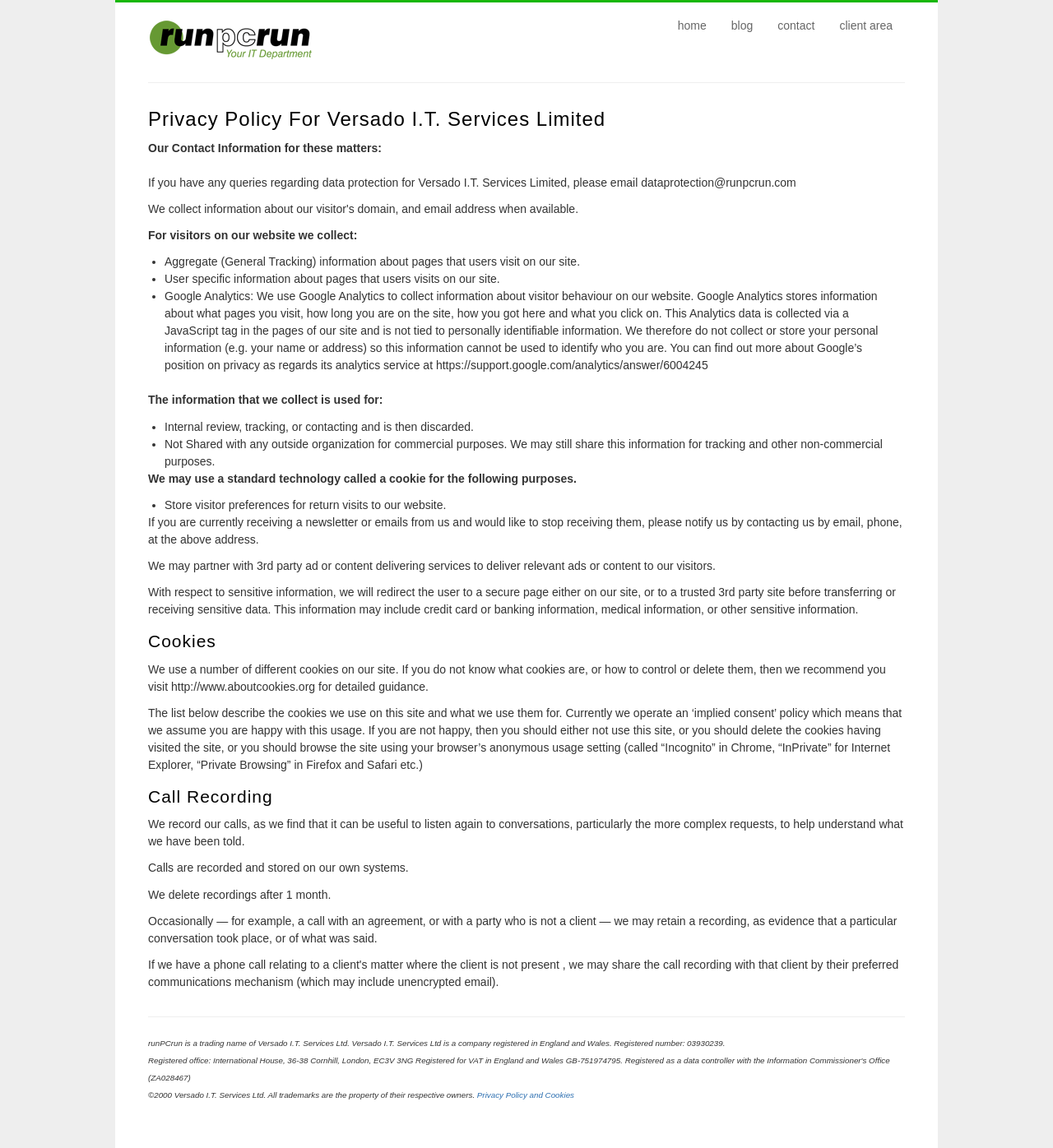Please respond to the question with a concise word or phrase:
What is the company name?

Versado I.T. Services Ltd